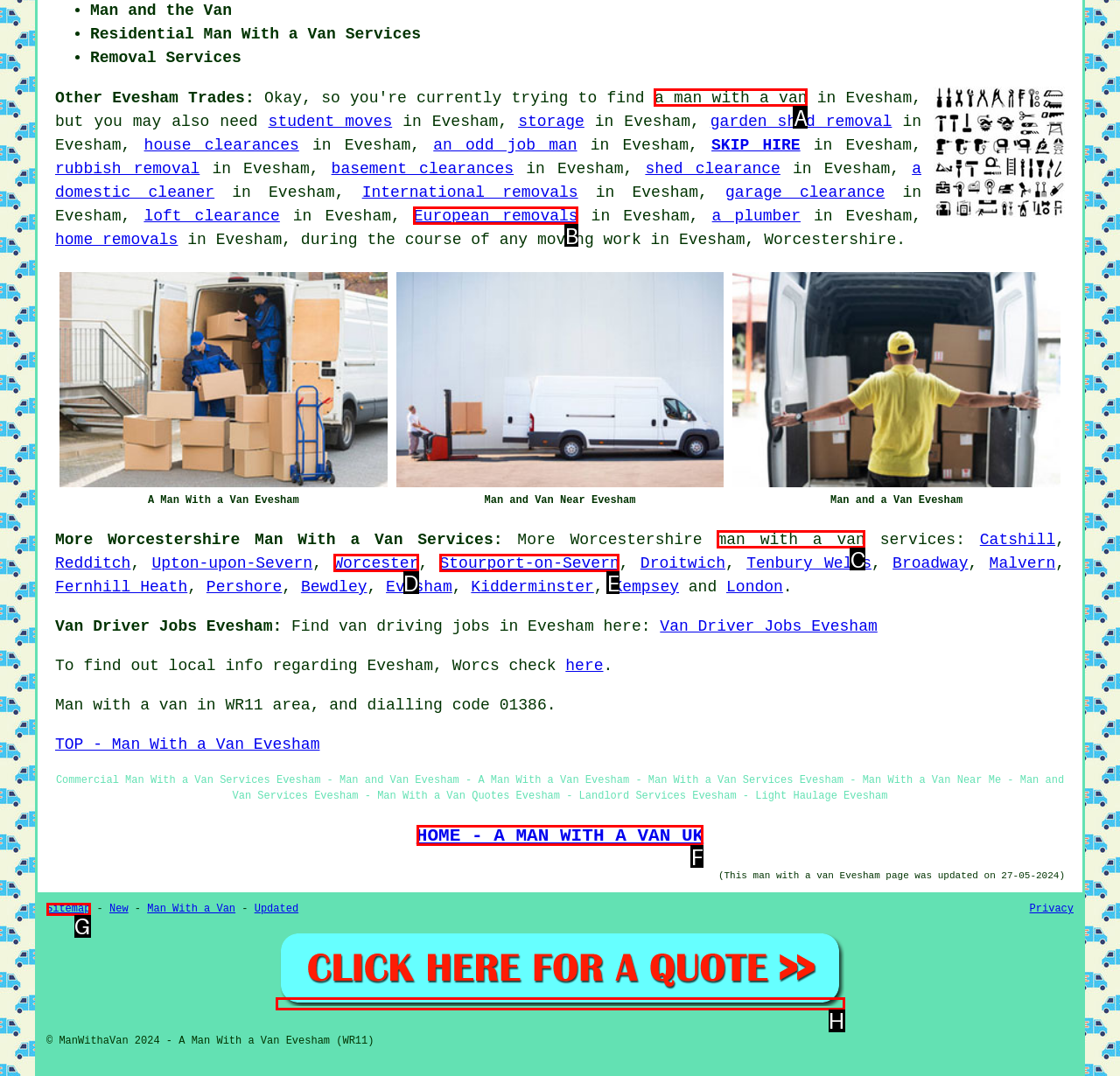Choose the letter of the option you need to click to Go to 'HOME - A MAN WITH A VAN UK'. Answer with the letter only.

F